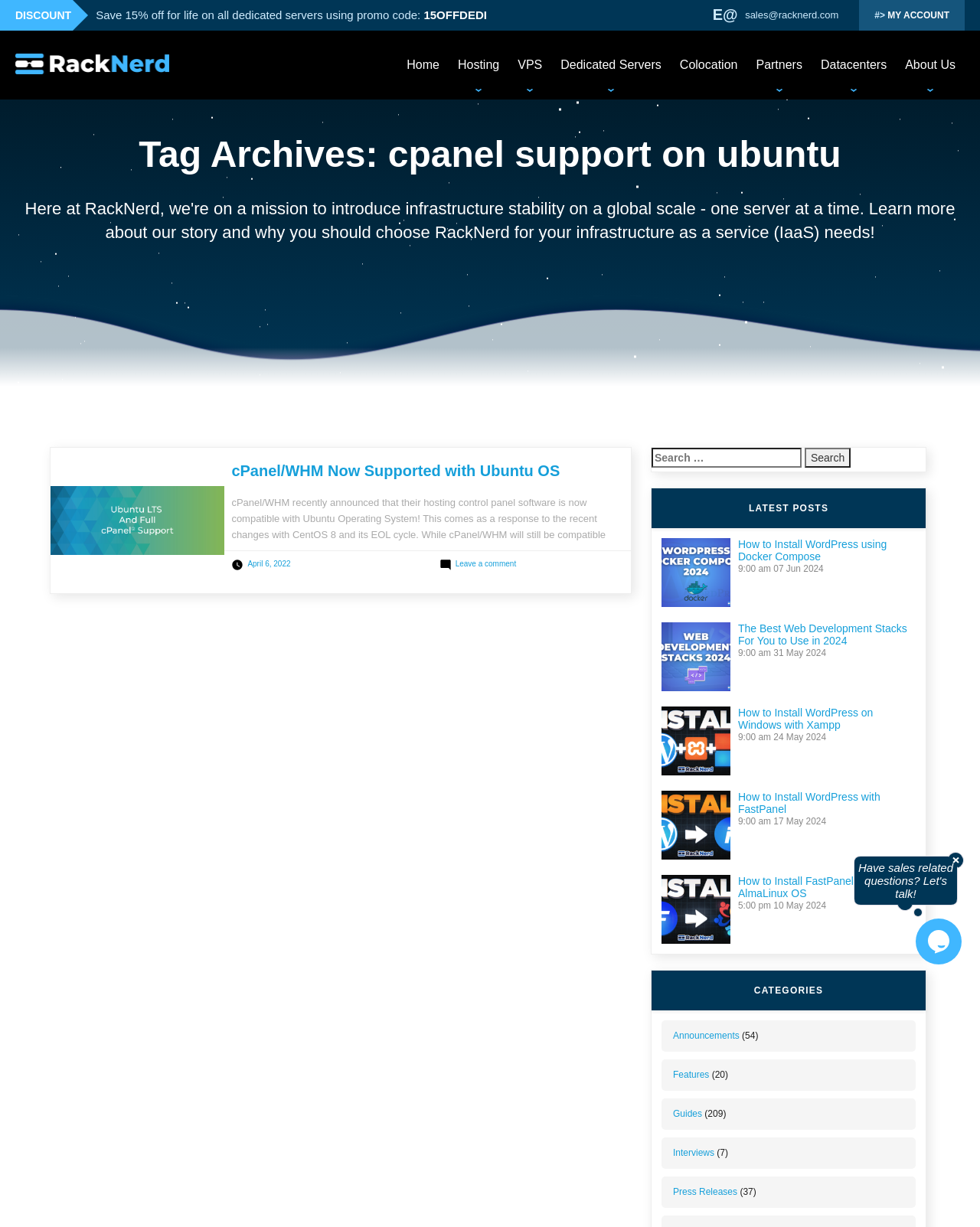Please find the bounding box coordinates of the element's region to be clicked to carry out this instruction: "Check the latest post 'How to Install WordPress using Docker Compose'".

[0.753, 0.438, 0.934, 0.458]